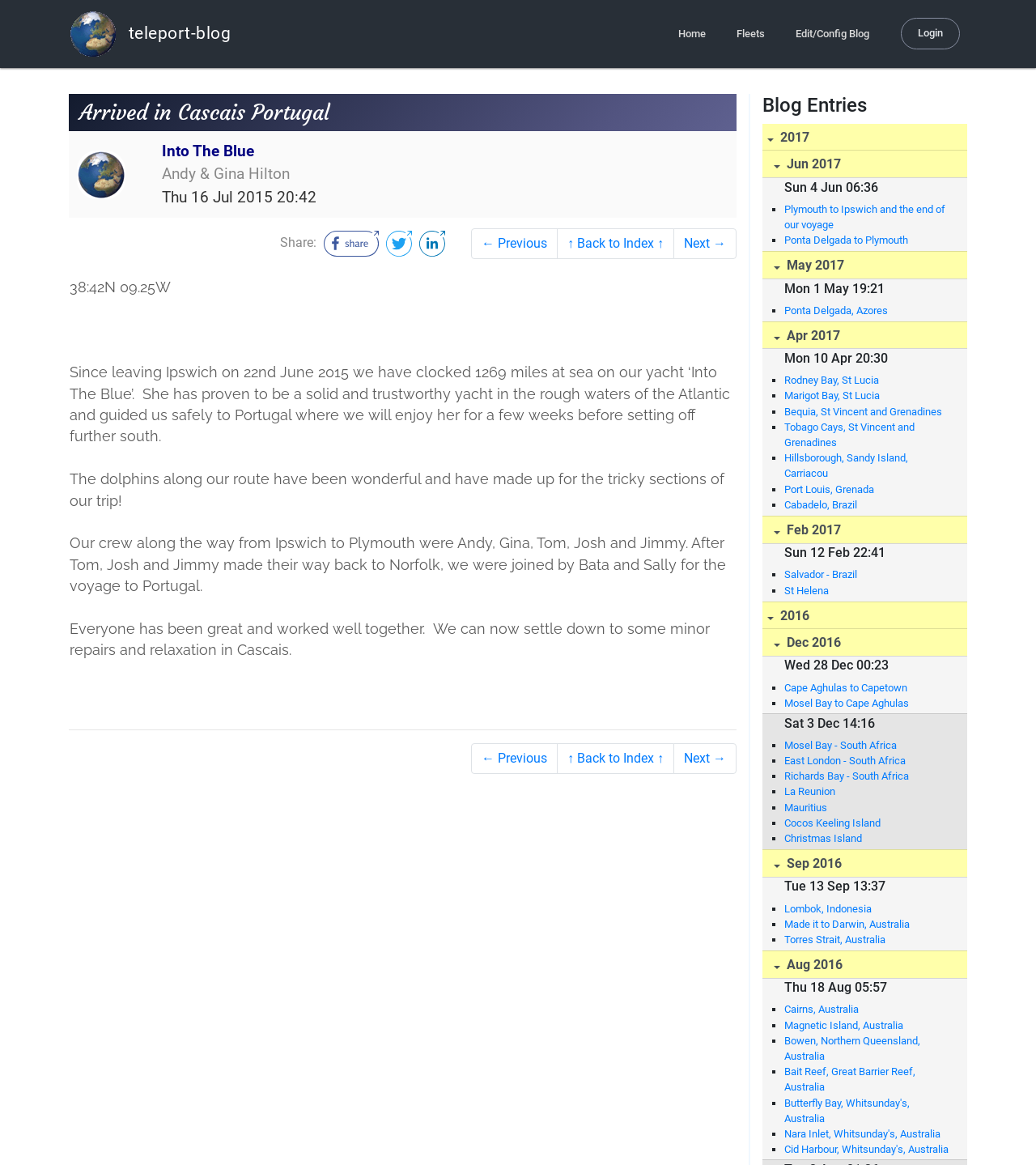Who are the authors of the blog?
From the image, provide a succinct answer in one word or a short phrase.

Andy & Gina Hilton